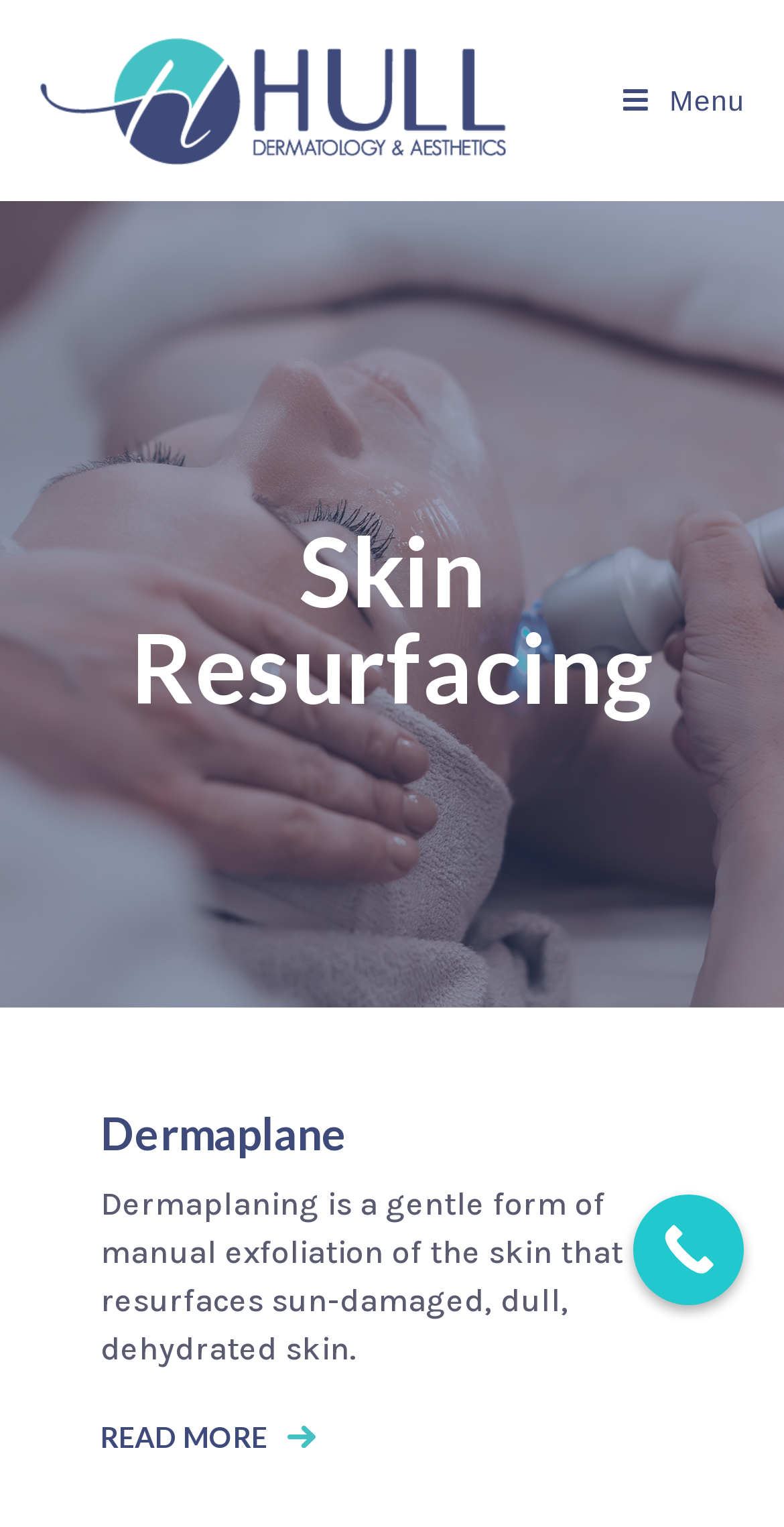What is the purpose of Dermaplaning?
Please provide a single word or phrase as the answer based on the screenshot.

Resurface sun-damaged skin